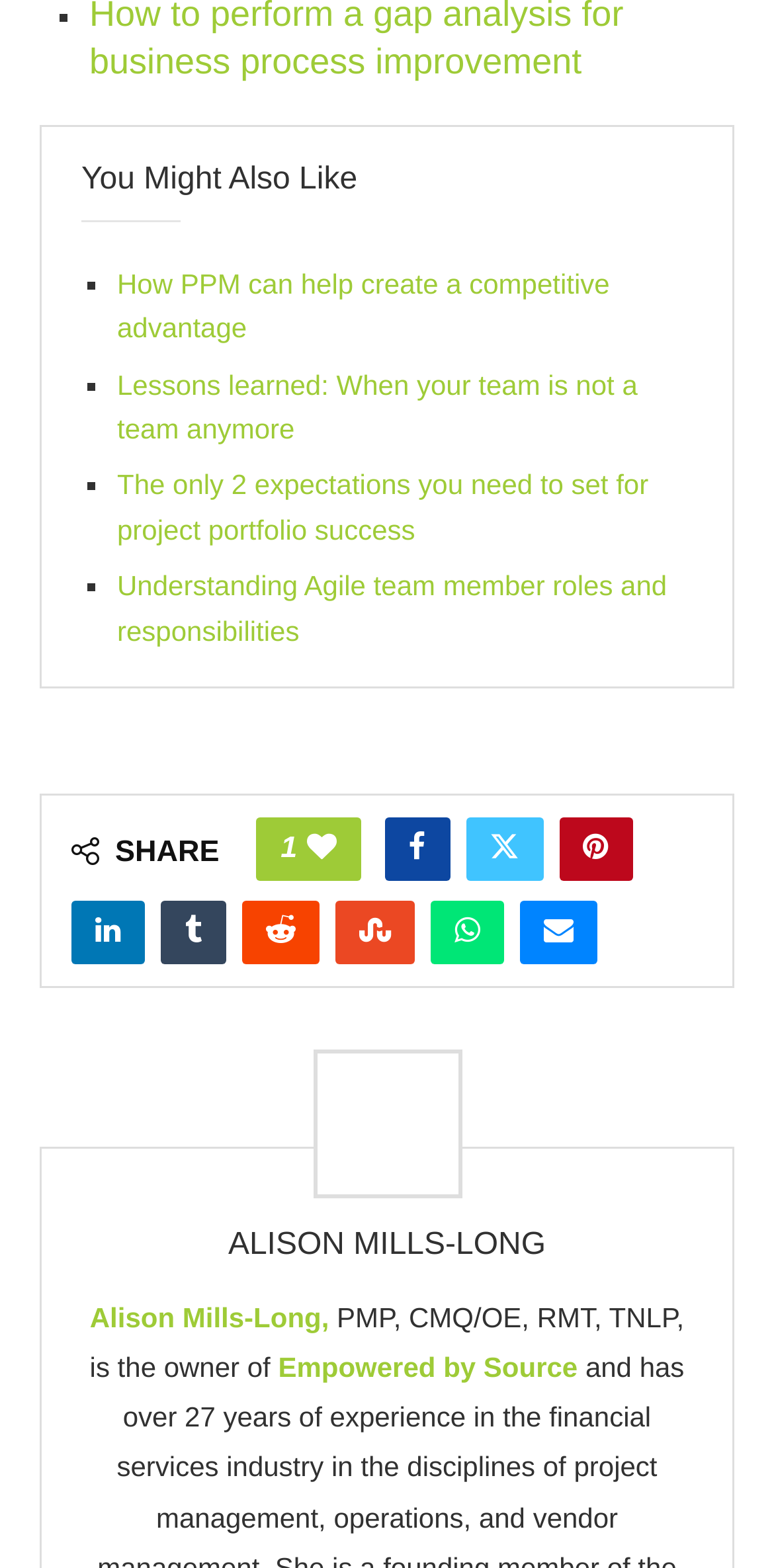Find the bounding box coordinates of the area that needs to be clicked in order to achieve the following instruction: "Share via Email". The coordinates should be specified as four float numbers between 0 and 1, i.e., [left, top, right, bottom].

[0.672, 0.574, 0.772, 0.615]